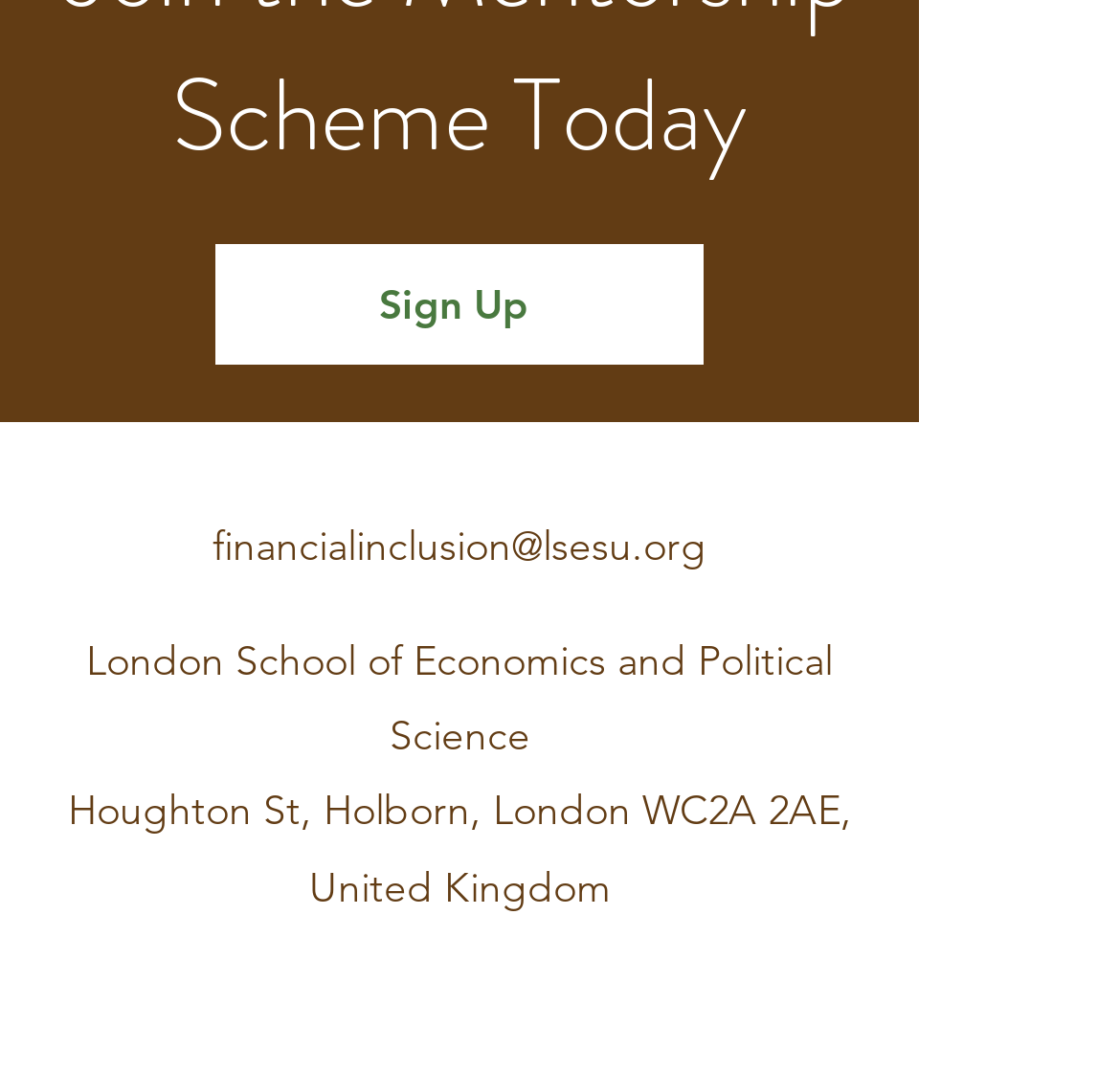Examine the image and give a thorough answer to the following question:
What is the name of the organization?

I found the name of the organization by looking at the StaticText element in the contentinfo section, which contains the text 'London School of Economics and Political Science'. This suggests that this is the name of the organization.